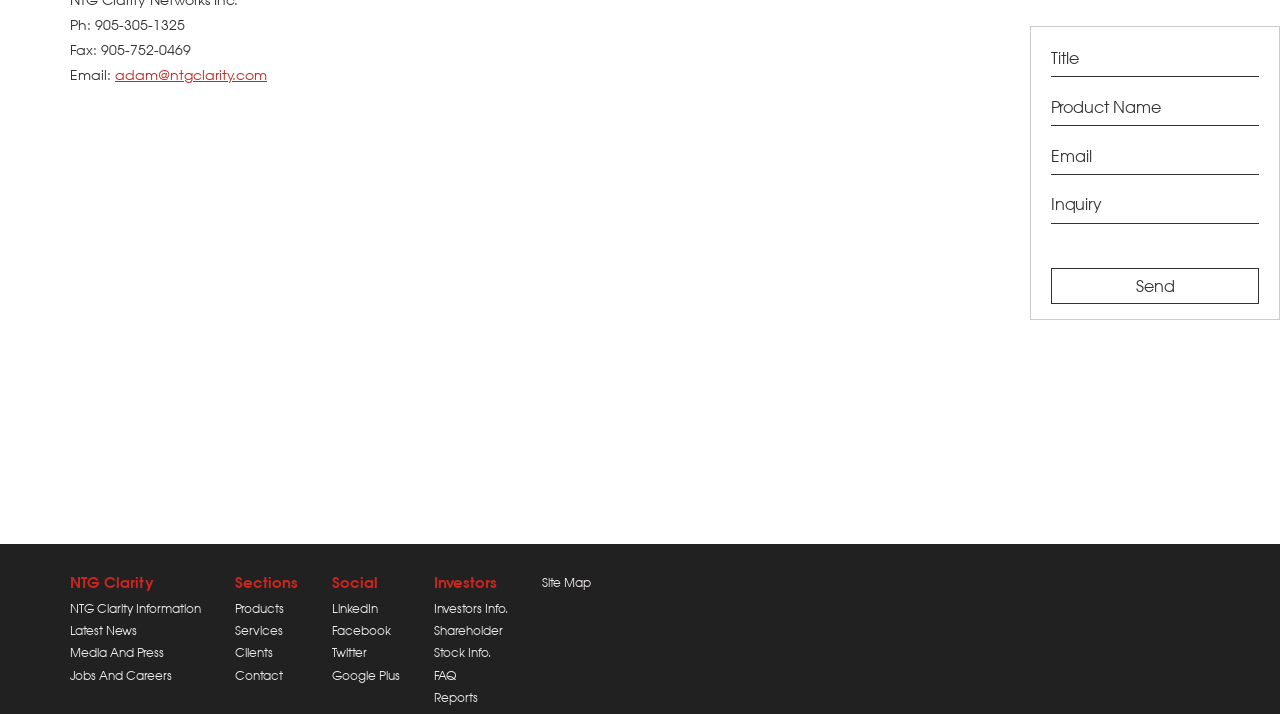How many textboxes are there in the contact form?
Look at the image and respond with a one-word or short phrase answer.

3